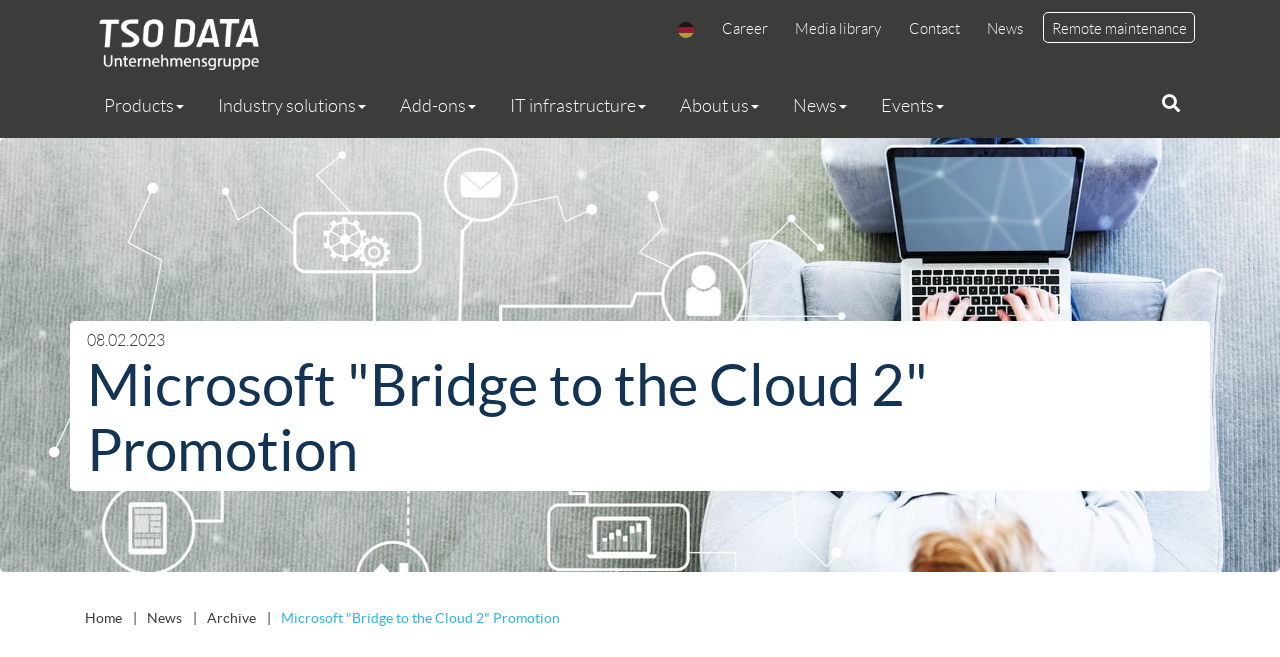Identify the bounding box coordinates of the area you need to click to perform the following instruction: "Go to home page".

[0.066, 0.929, 0.095, 0.953]